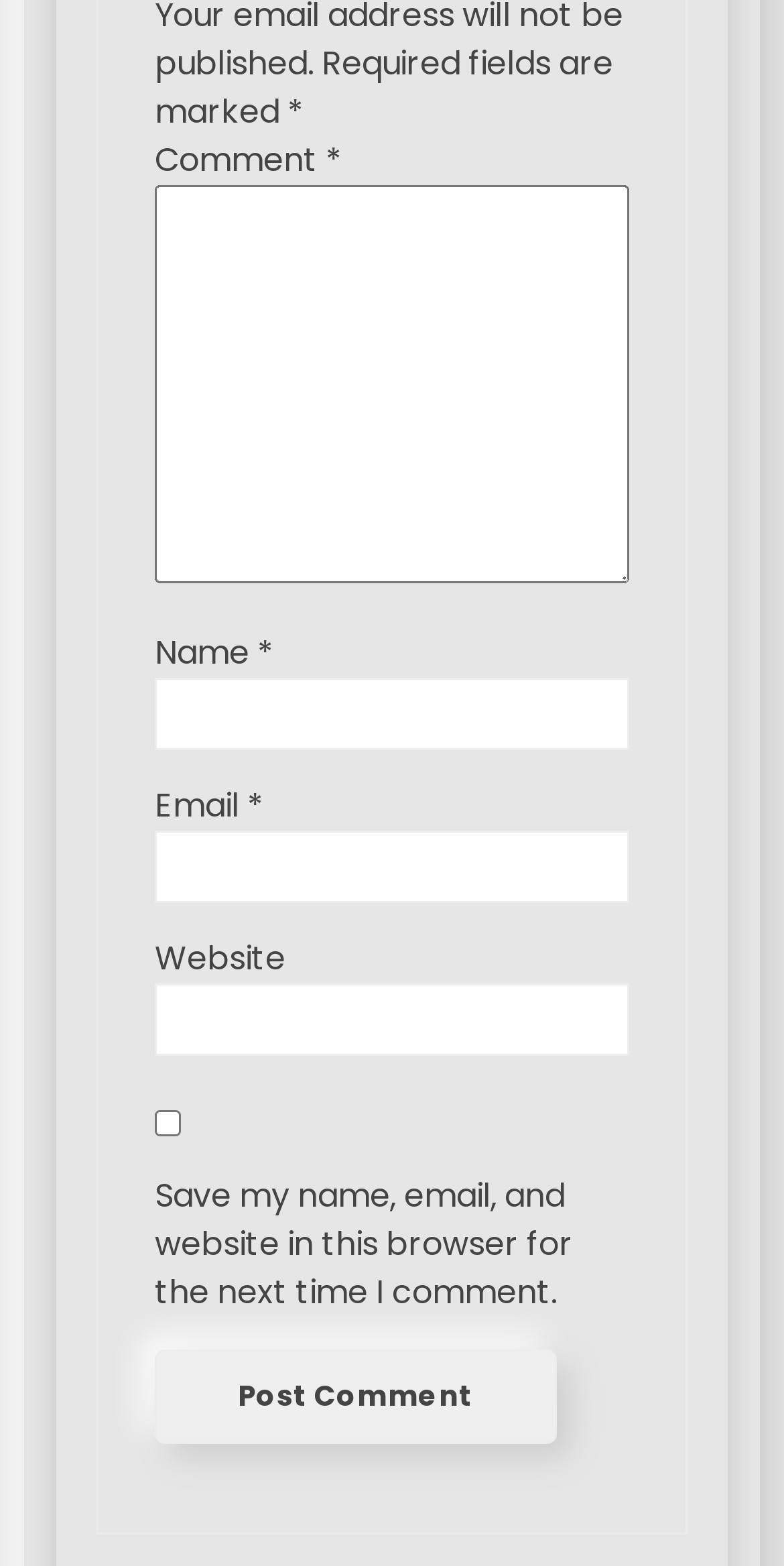Provide a thorough and detailed response to the question by examining the image: 
What is the position of the 'Post Comment' button?

The 'Post Comment' button is positioned at the bottom of the webpage because its bounding box coordinates have a higher y1 value compared to other elements, indicating it is located at the bottom of the page.